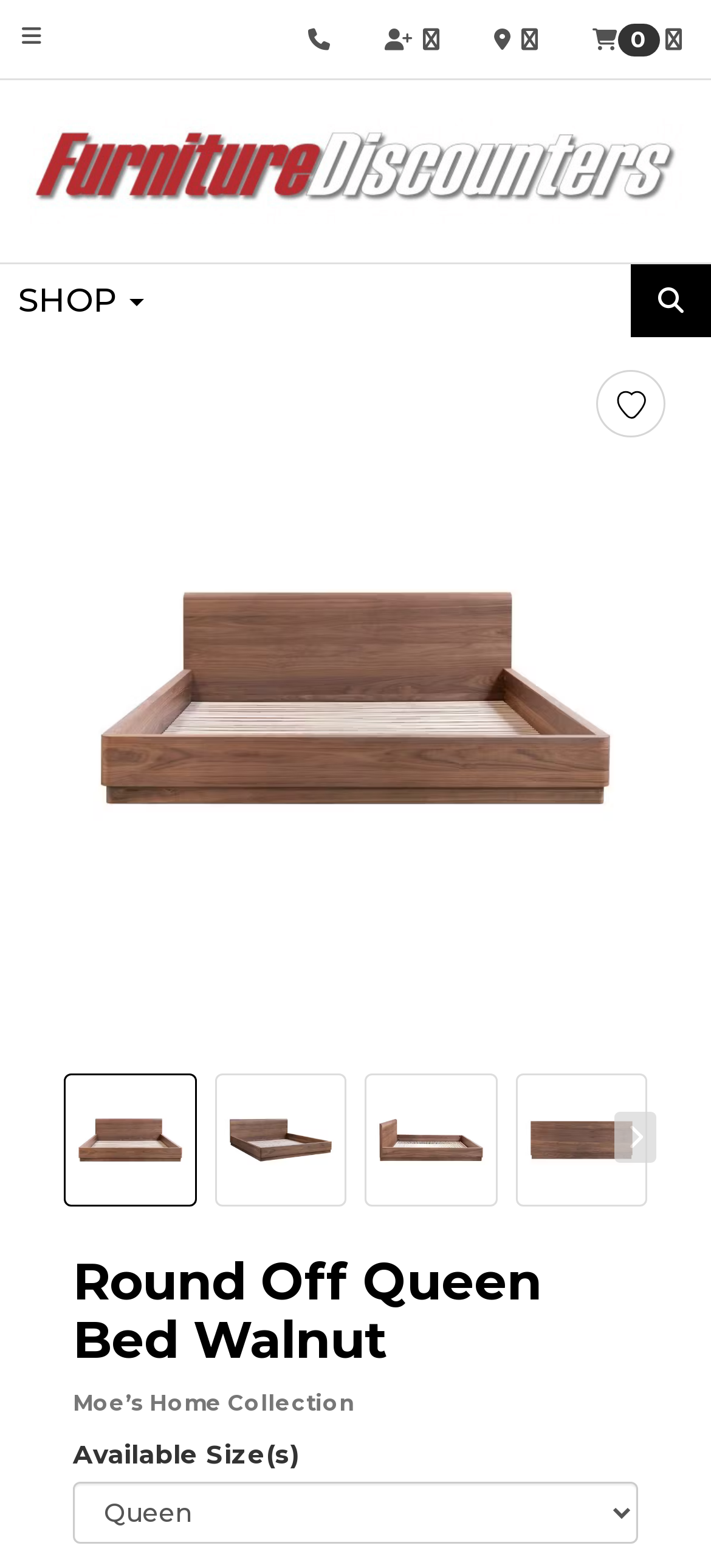Illustrate the webpage with a detailed description.

This webpage is about a product, specifically a Round Off Queen Bed Walnut by Moe's Home Collection. At the top left, there is a link to skip disability assistance statement. Next to it, there is a button to toggle navigation. On the top right, there are several links with icons, including a shopping cart button with a count of 0 items. 

Below the top navigation, there is a logo of Furniture Discounters, which is also a link to the homepage. On the top right of the logo, there is another button to toggle navigation with the text "SHOP". 

The main content of the page is an image of the product, taking up most of the page. Below the product image, there are four additional product images. 

Under the images, there is a heading with the product name, "Round Off Queen Bed Walnut". Below the heading, there is a text "Moe's Home Collection" and another text "Available Size(s)". Next to the "Available Size(s)" text, there is a combobox to select available sizes. 

On the right side of the page, there is a button to "Add Item to List".